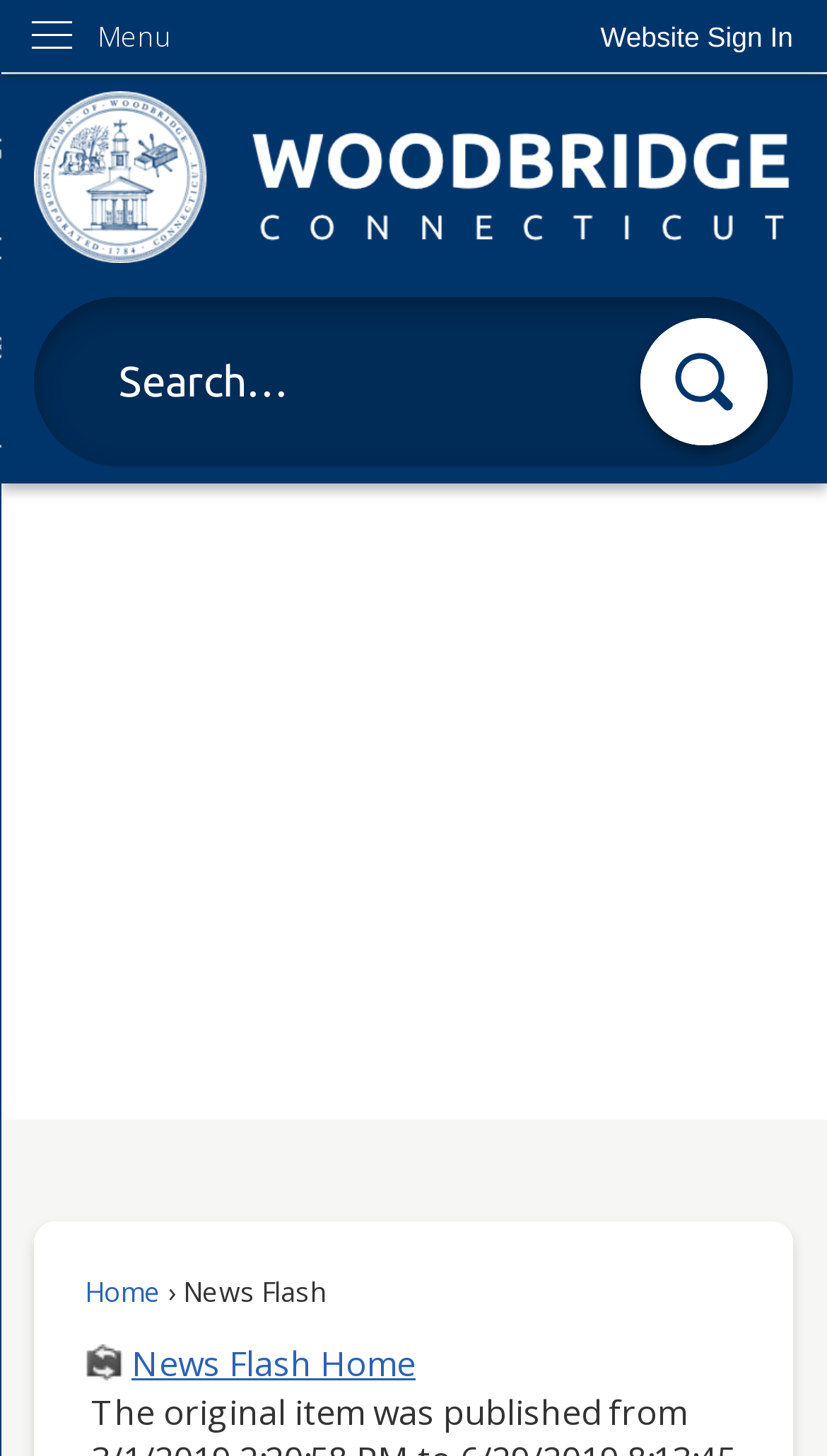Reply to the question with a single word or phrase:
What is the function of the 'Website Sign In' button?

To sign in to the website